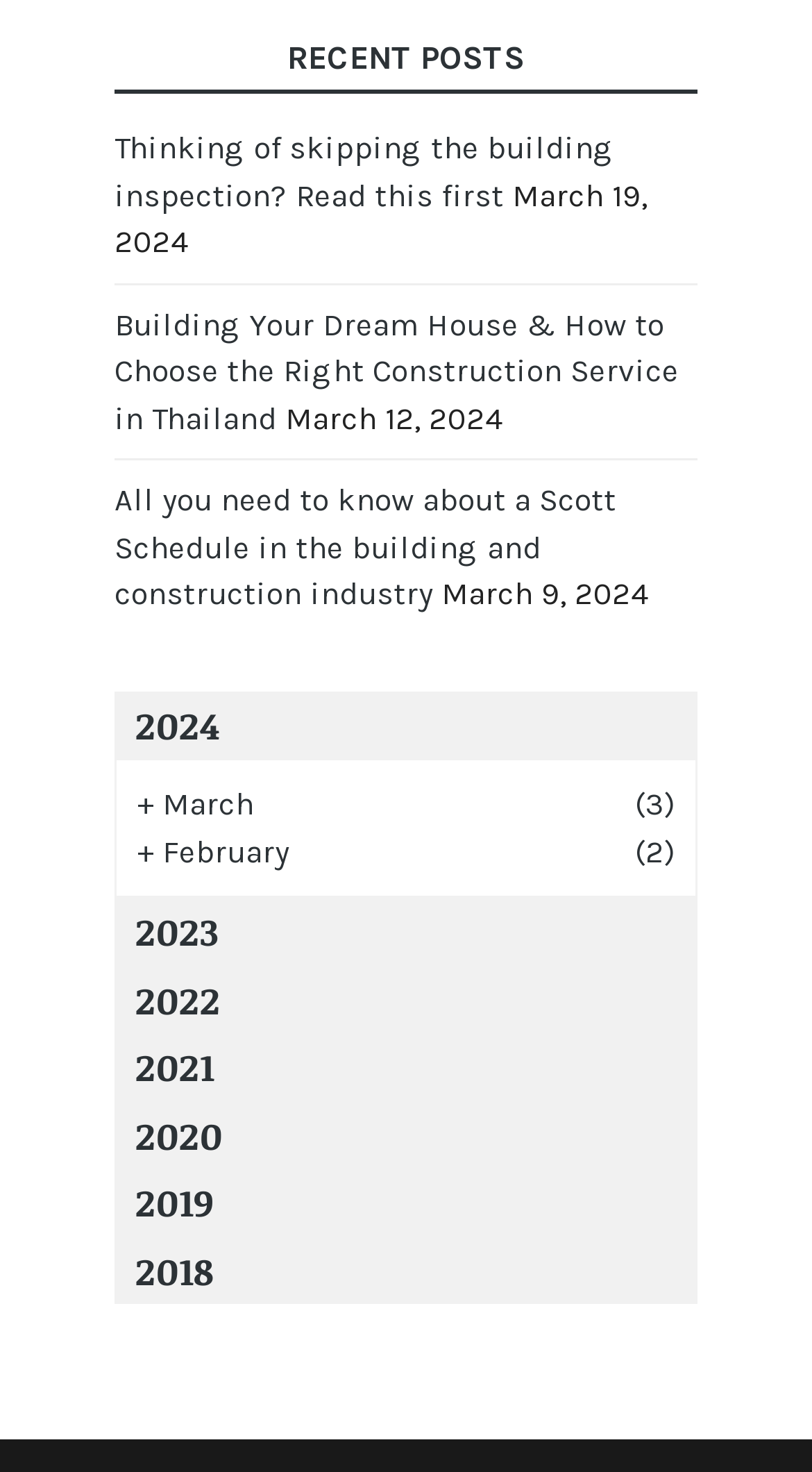How many years are listed in the archive?
From the screenshot, supply a one-word or short-phrase answer.

7